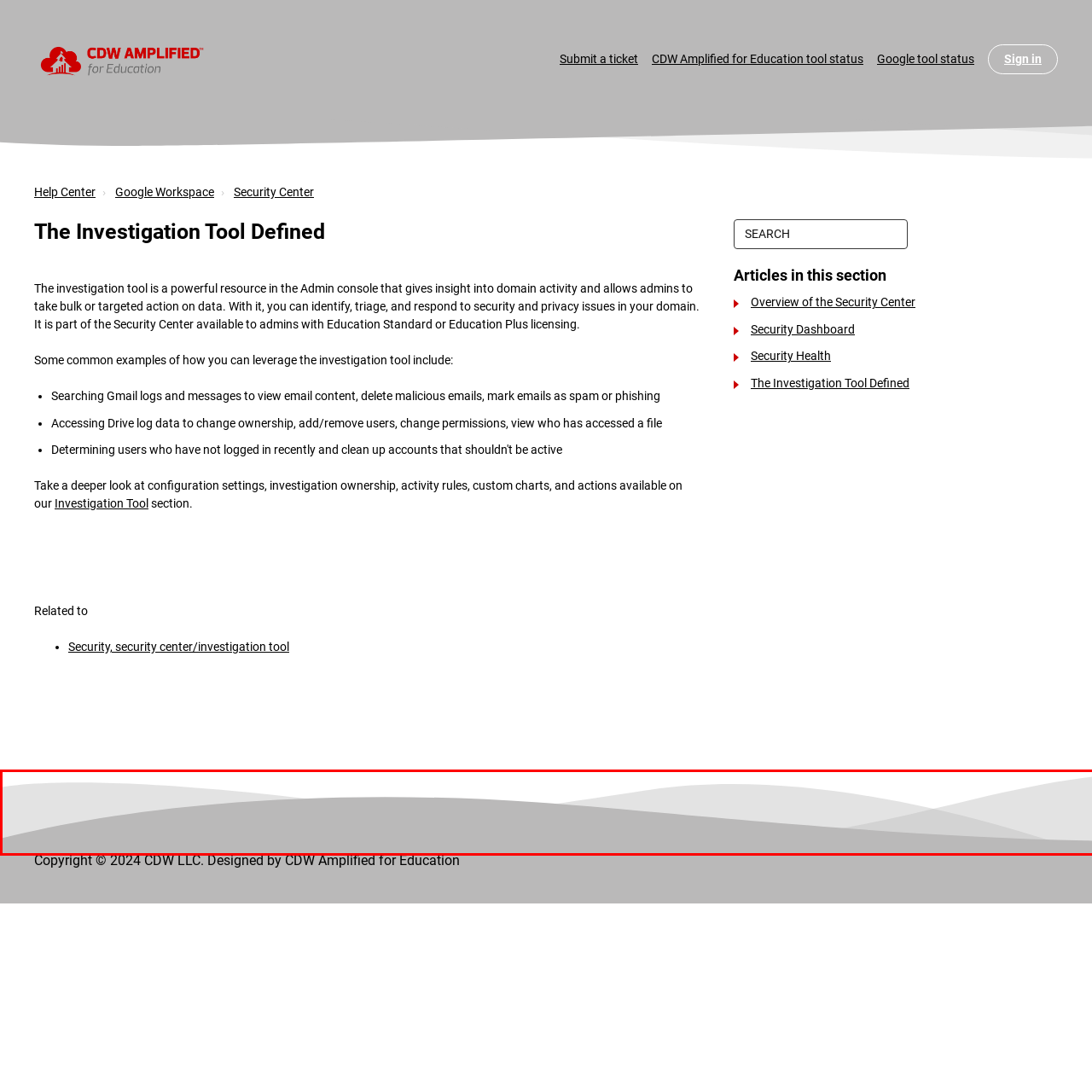Please provide a comprehensive description of the image highlighted by the red bounding box.

The image presents a visually appealing abstract design characterized by flowing, wave-like shapes in soft shades of gray. The gentle curves create a sense of movement and depth, reminiscent of serene water patterns. This design is likely intended to complement the content of a help center focused on informational resources, specifically related to the "Investigation Tool" within an administrative console. The overall aesthetic suggests clarity and professionalism, aligning with the theme of providing insights into domain activity and necessary actions for administrators. Such visuals enhance the user experience by making textual information more engaging and approachable.